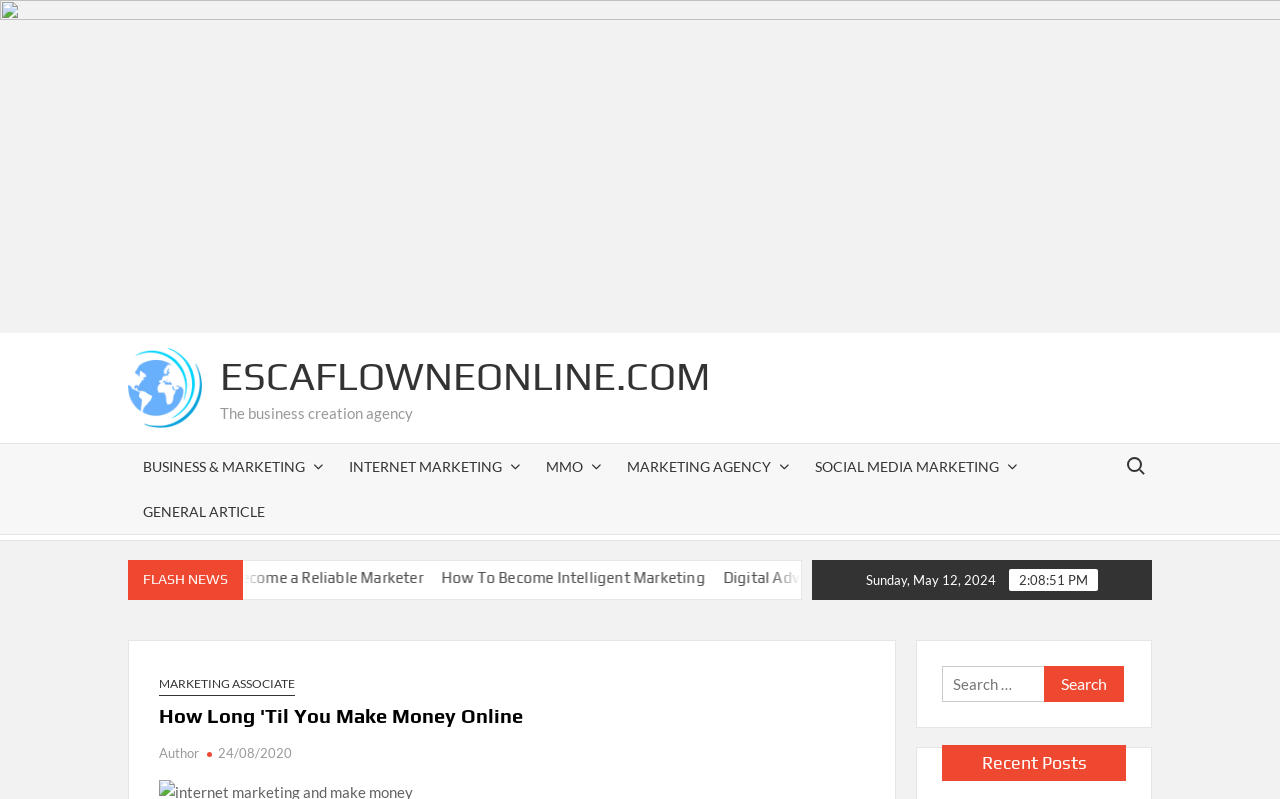Identify the bounding box of the UI element that matches this description: "Previous Post".

None